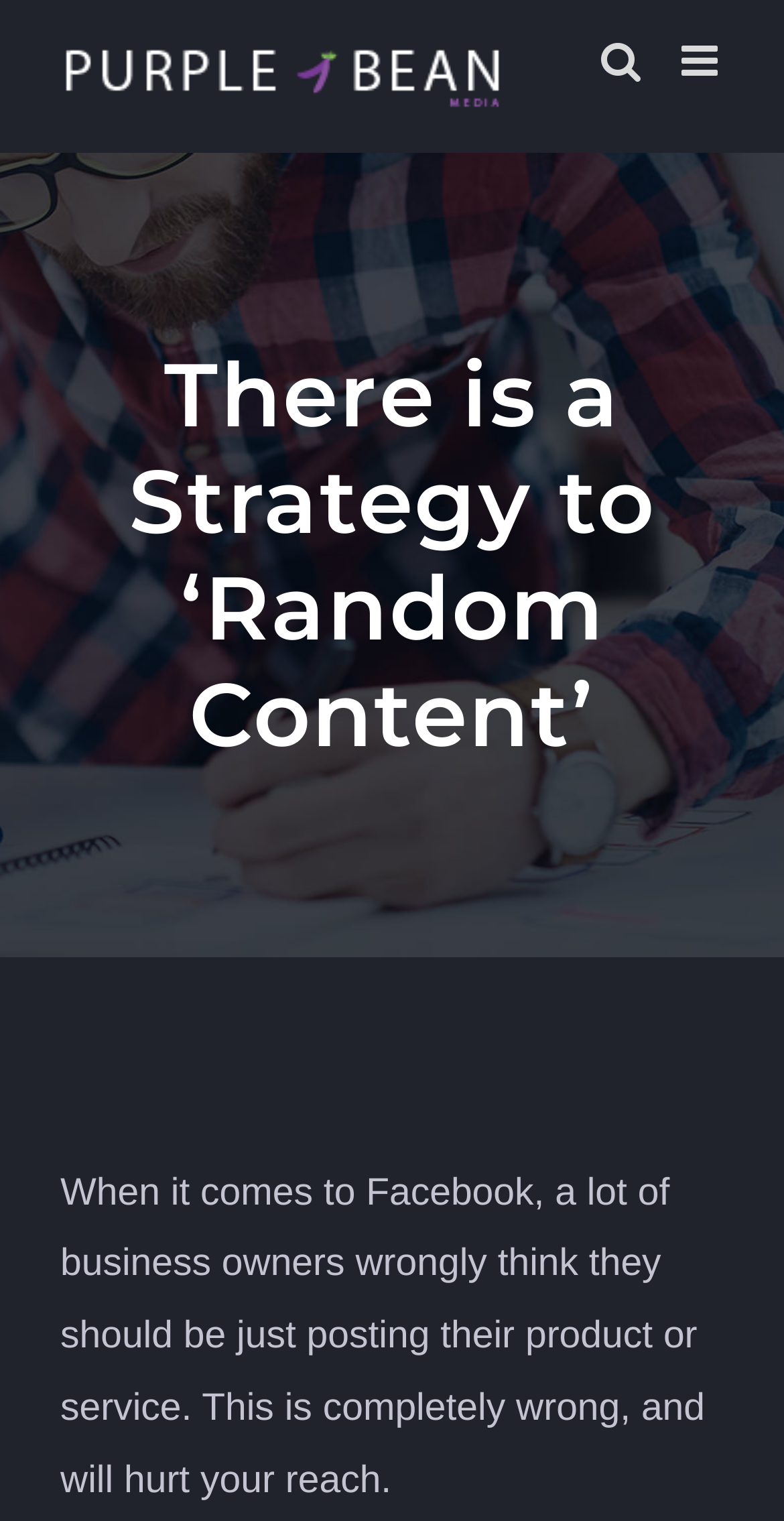Return the bounding box coordinates of the UI element that corresponds to this description: "alt="Purple Bean Media Logo"". The coordinates must be given as four float numbers in the range of 0 and 1, [left, top, right, bottom].

[0.077, 0.026, 0.649, 0.074]